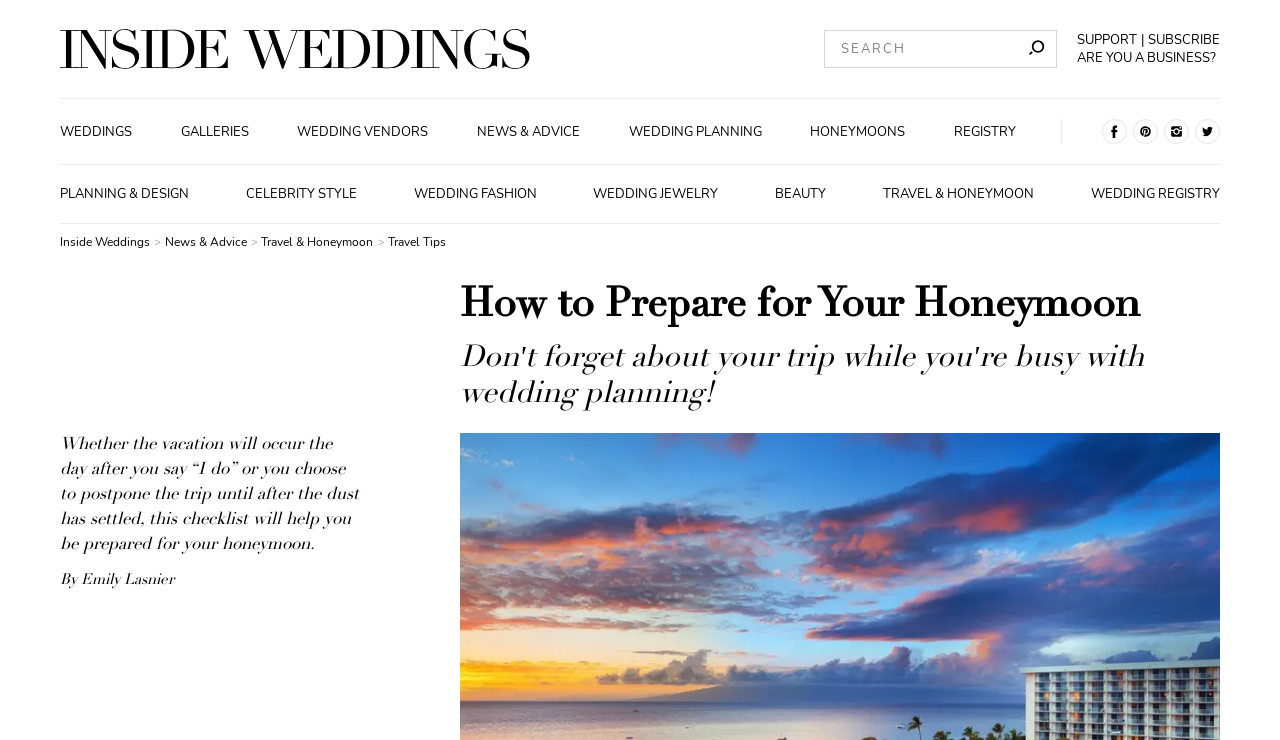Identify the bounding box coordinates for the UI element mentioned here: "Contact us". Provide the coordinates as four float values between 0 and 1, i.e., [left, top, right, bottom].

None